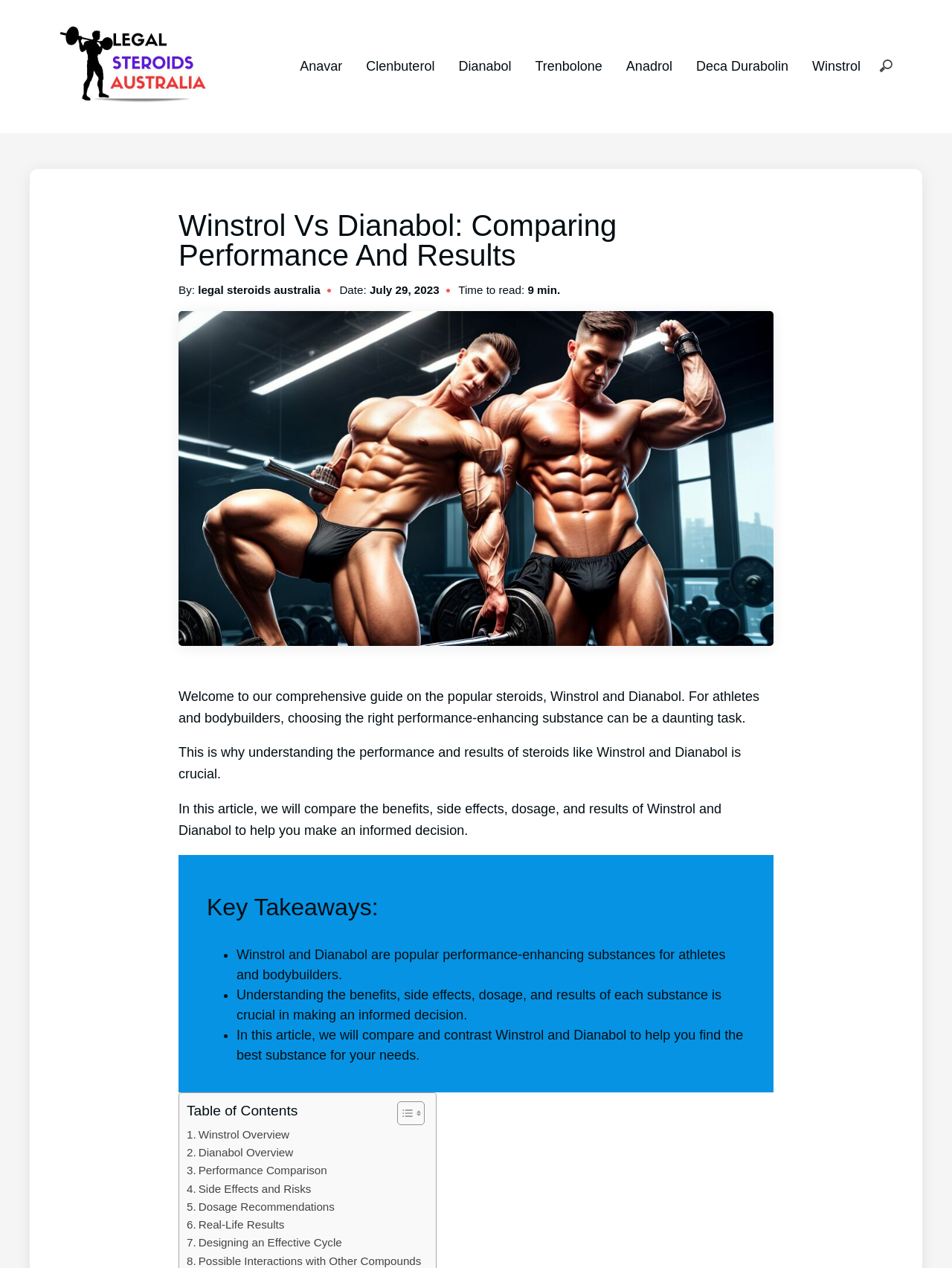Please specify the bounding box coordinates for the clickable region that will help you carry out the instruction: "Search for steroids".

[0.916, 0.041, 0.944, 0.064]